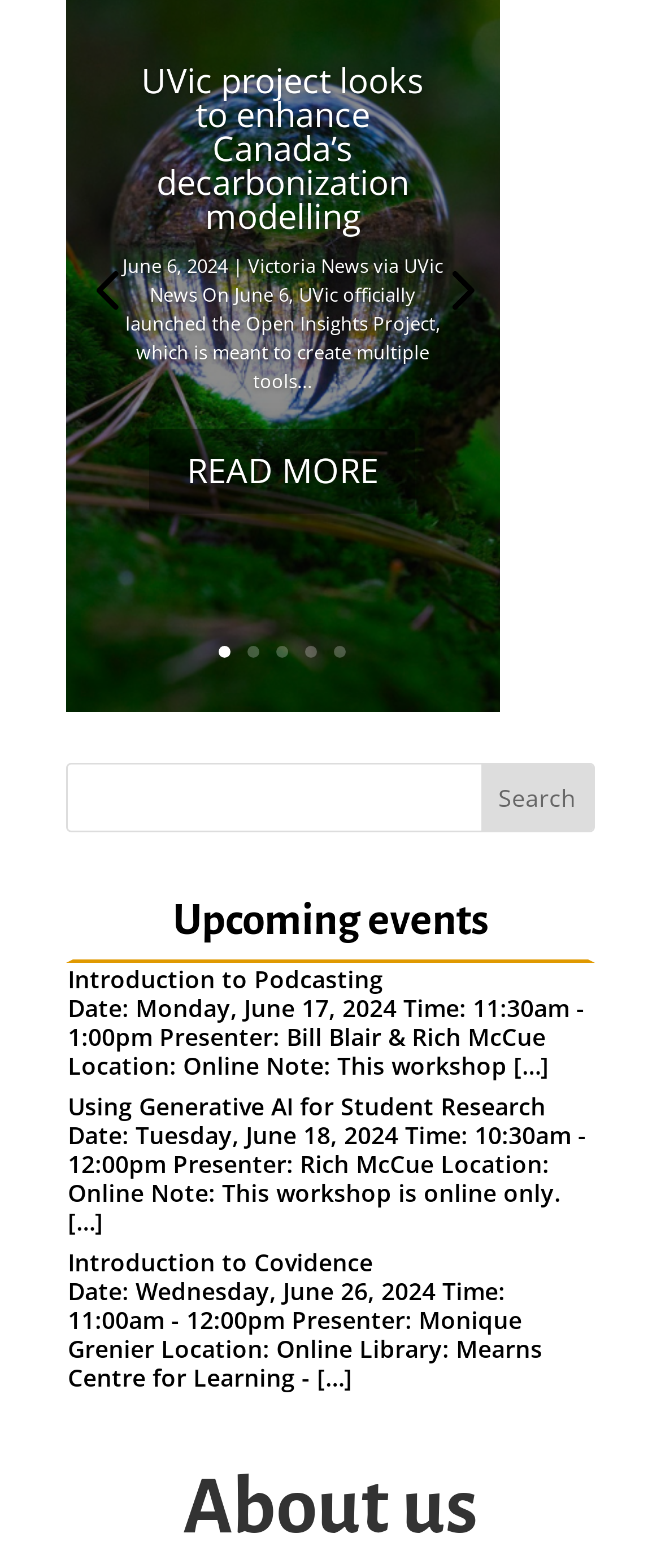Please reply to the following question with a single word or a short phrase:
What is the category of the webpage?

University news